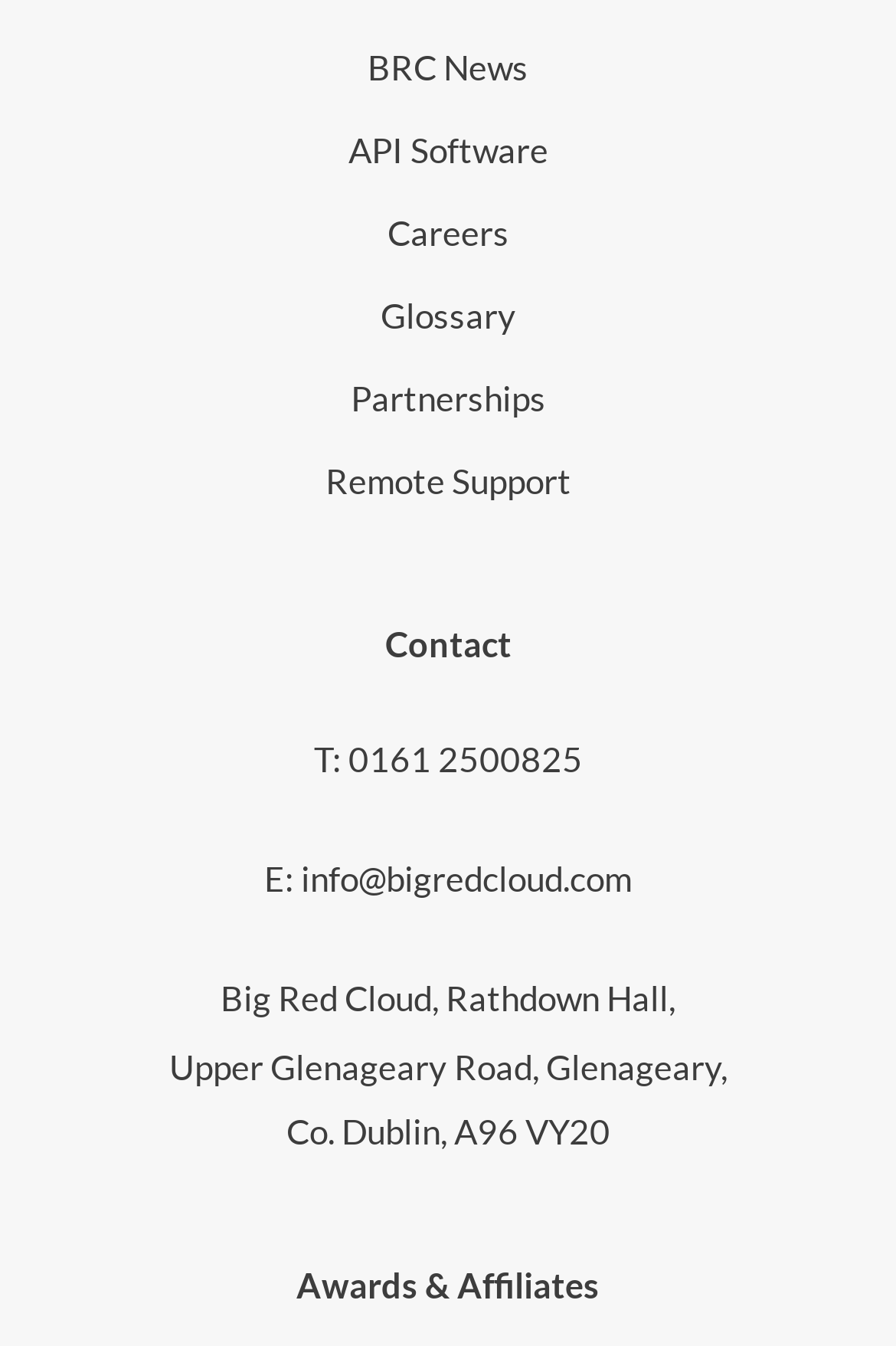Determine the bounding box coordinates of the UI element described by: "0161 2500825".

[0.388, 0.548, 0.65, 0.579]